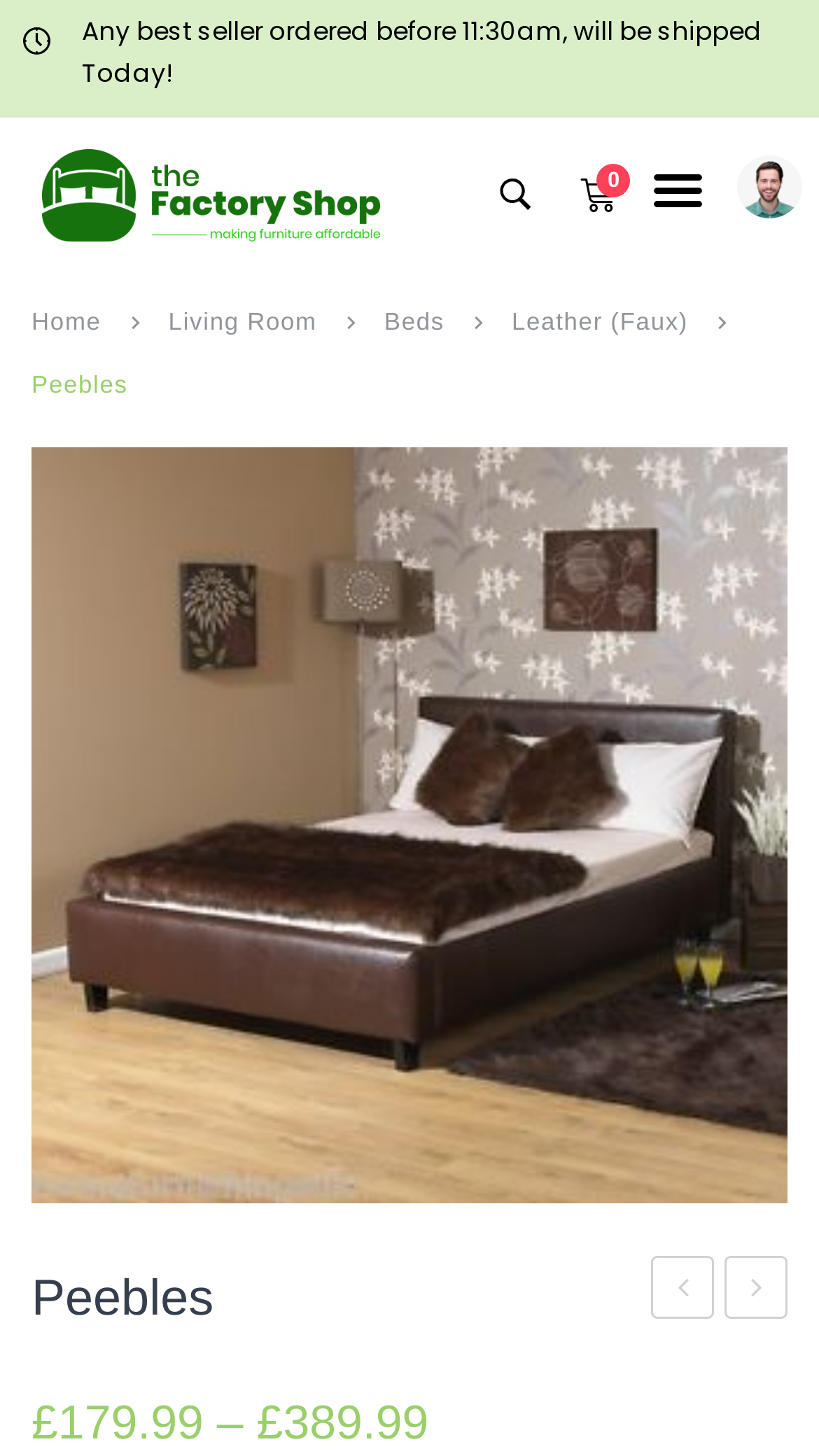From the screenshot, find the bounding box of the UI element matching this description: "Leather (Faux)". Supply the bounding box coordinates in the form [left, top, right, bottom], each a float between 0 and 1.

[0.625, 0.201, 0.84, 0.244]